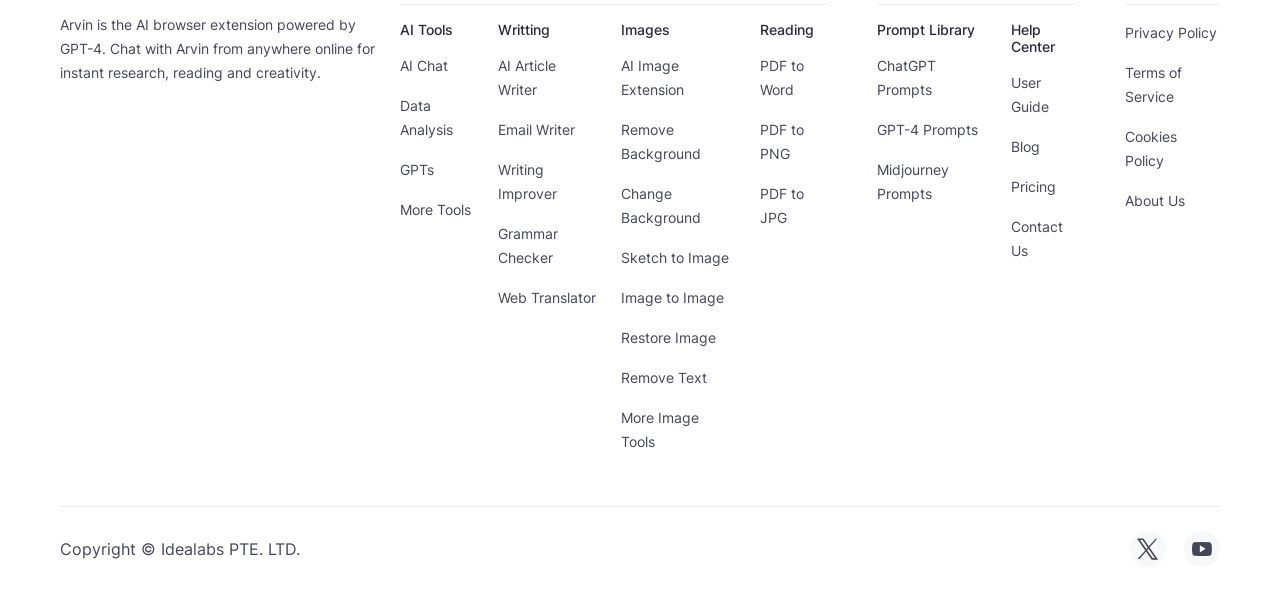Determine the bounding box coordinates of the section I need to click to execute the following instruction: "Write an article with AI". Provide the coordinates as four float numbers between 0 and 1, i.e., [left, top, right, bottom].

[0.389, 0.091, 0.467, 0.173]